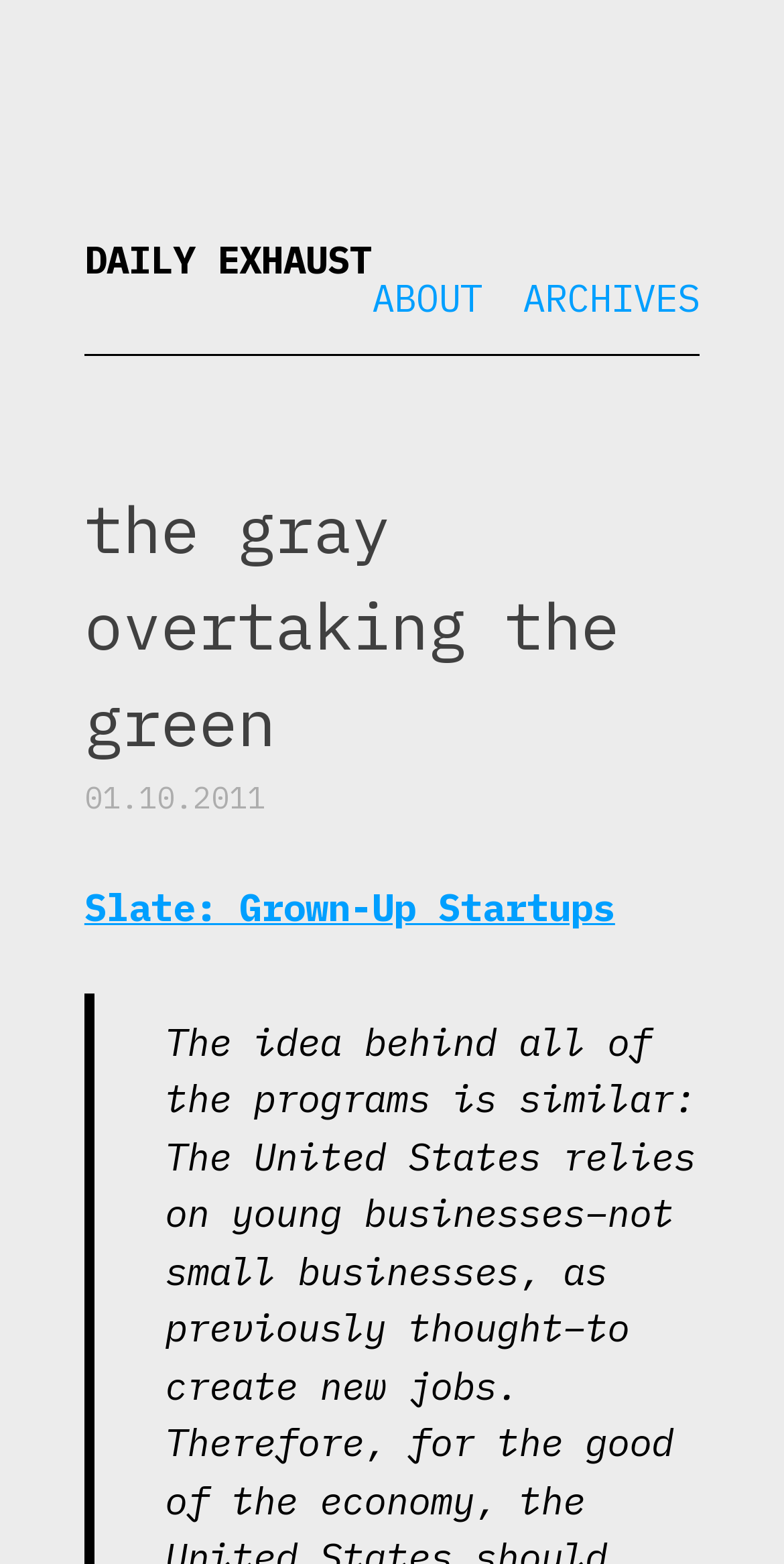What is the title of the subheading?
Use the screenshot to answer the question with a single word or phrase.

the gray overtaking the green